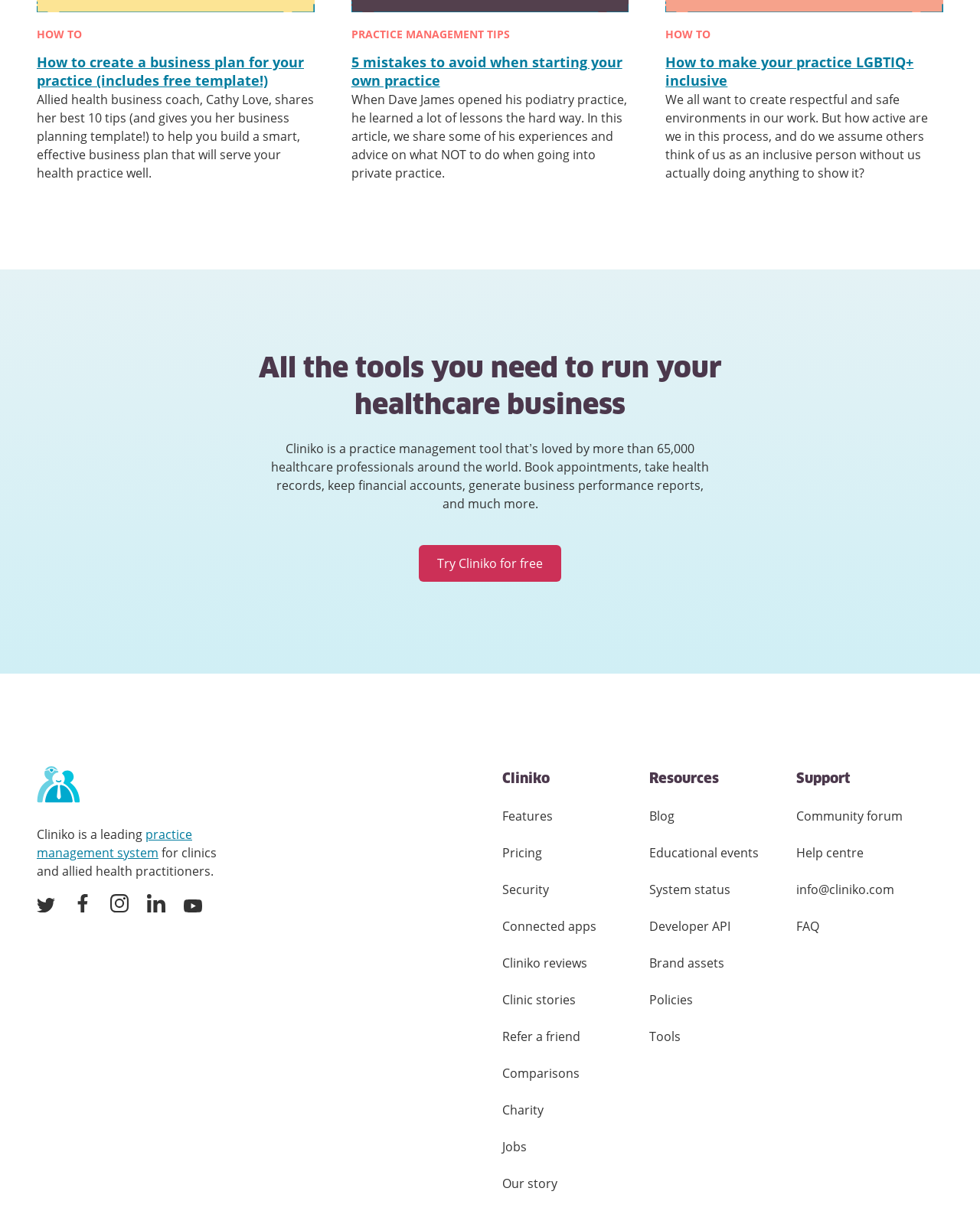What is the name of the practice management tool?
Give a one-word or short phrase answer based on the image.

Cliniko